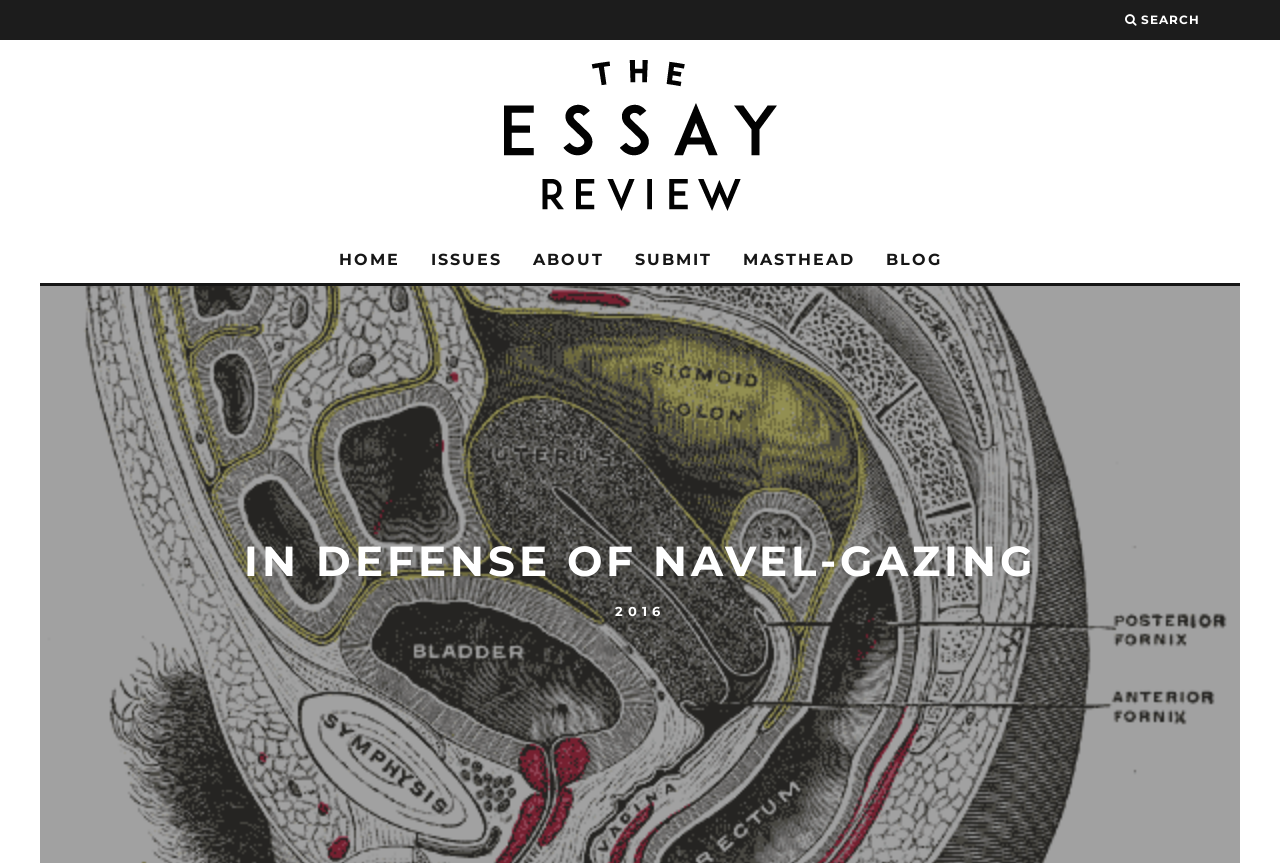Determine the bounding box coordinates of the region that needs to be clicked to achieve the task: "go to homepage".

[0.255, 0.276, 0.321, 0.328]